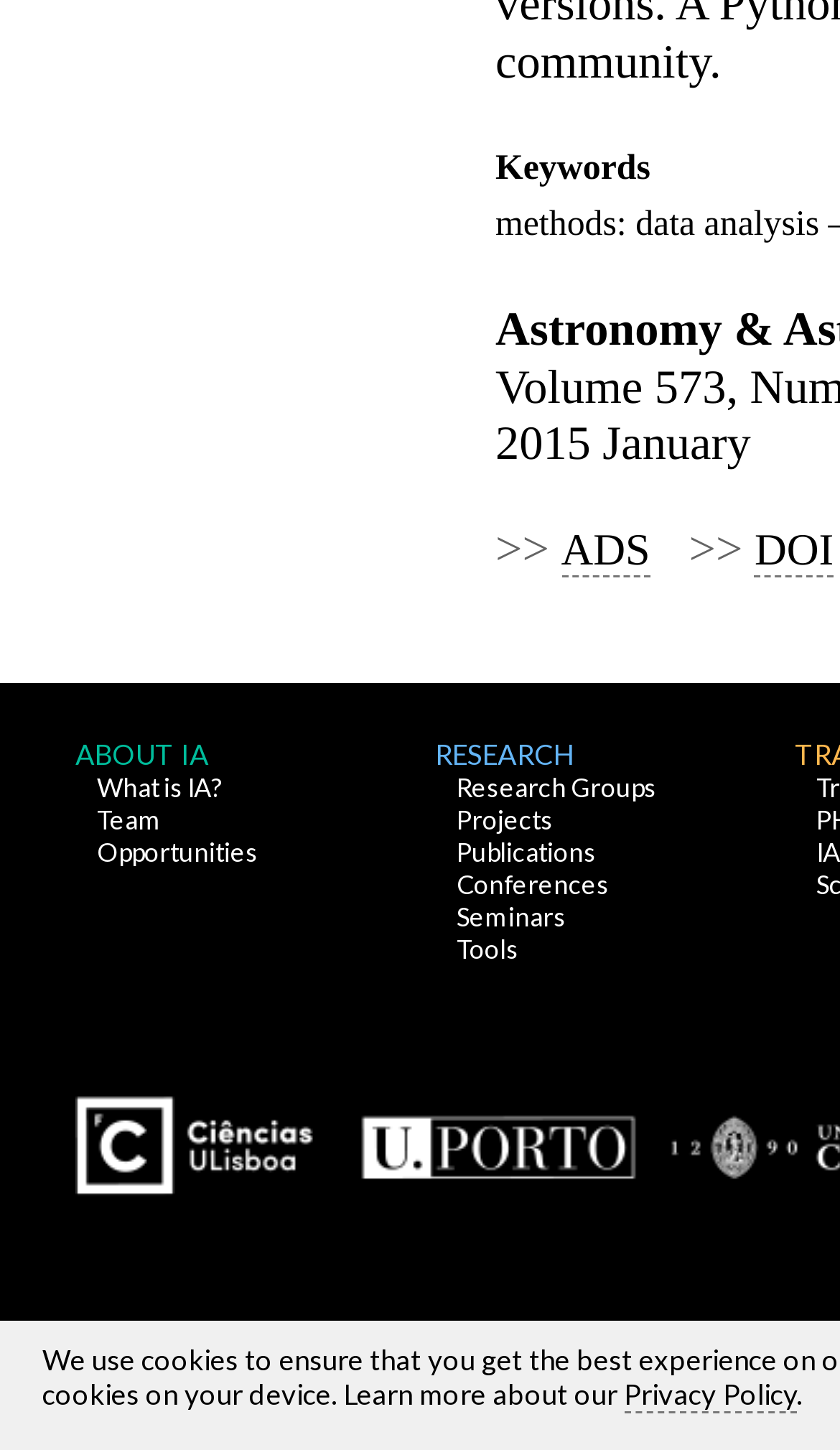How many universities are mentioned on the webpage?
Please provide a comprehensive answer to the question based on the webpage screenshot.

I found two university logos on the webpage, one for 'Faculdade de Ciências da Universidade de Lisboa' and another for 'Universidade do Porto', which suggests that two universities are mentioned.